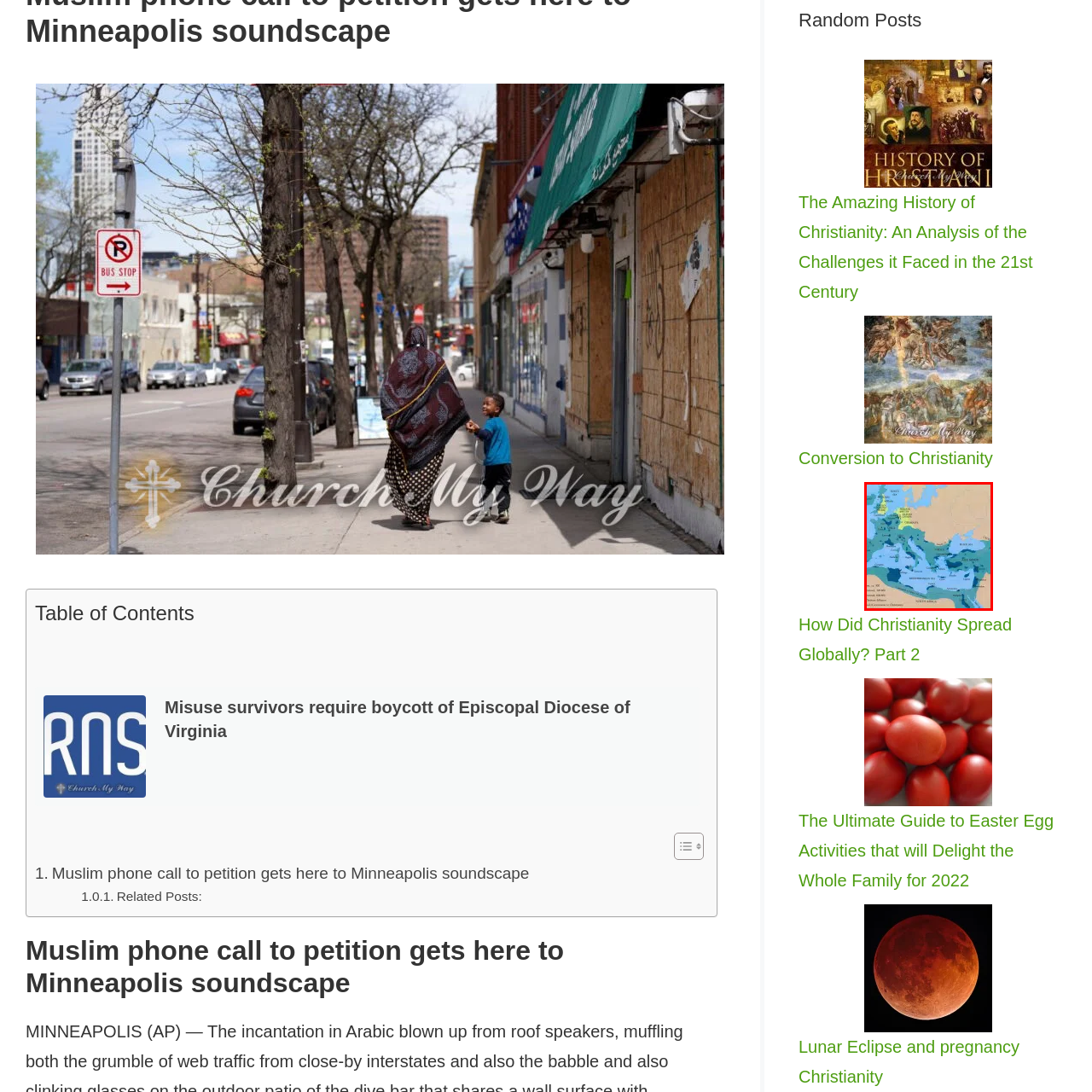Carefully inspect the area of the image highlighted by the red box and deliver a detailed response to the question below, based on your observations: What is the main topic of the map's visual representation?

The main topic of the map's visual representation is the early spread of Christianity, as it highlights the extent of influence and presence of Christian communities across the region during that time period.